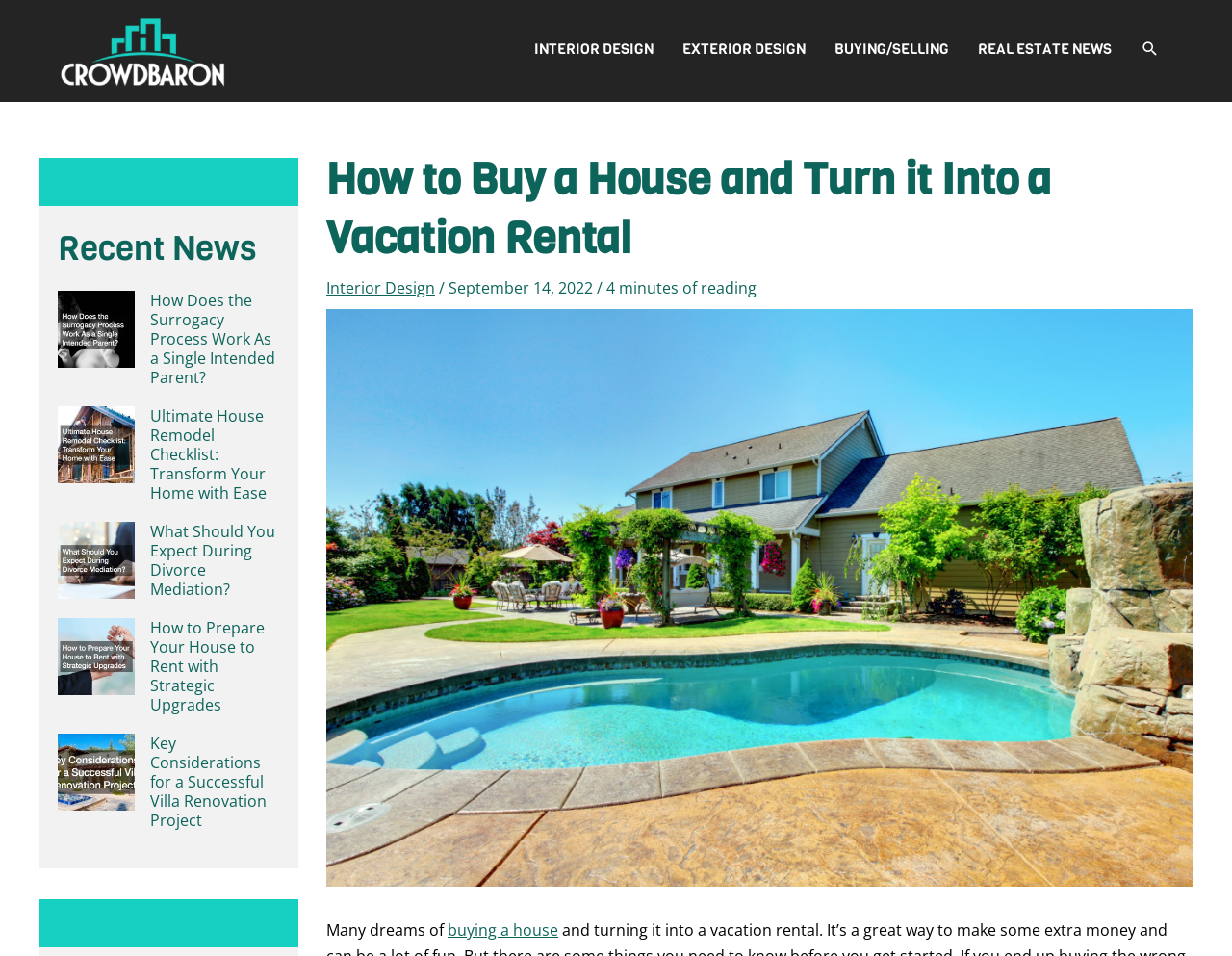What are the main categories in the navigation menu?
Provide a detailed and well-explained answer to the question.

The navigation menu is located at the top of the webpage, with a bounding box coordinate of [0.41, 0.021, 0.953, 0.086]. It contains four main categories, which are 'INTERIOR DESIGN', 'EXTERIOR DESIGN', 'BUYING/SELLING', and 'REAL ESTATE NEWS', each represented by a link element.